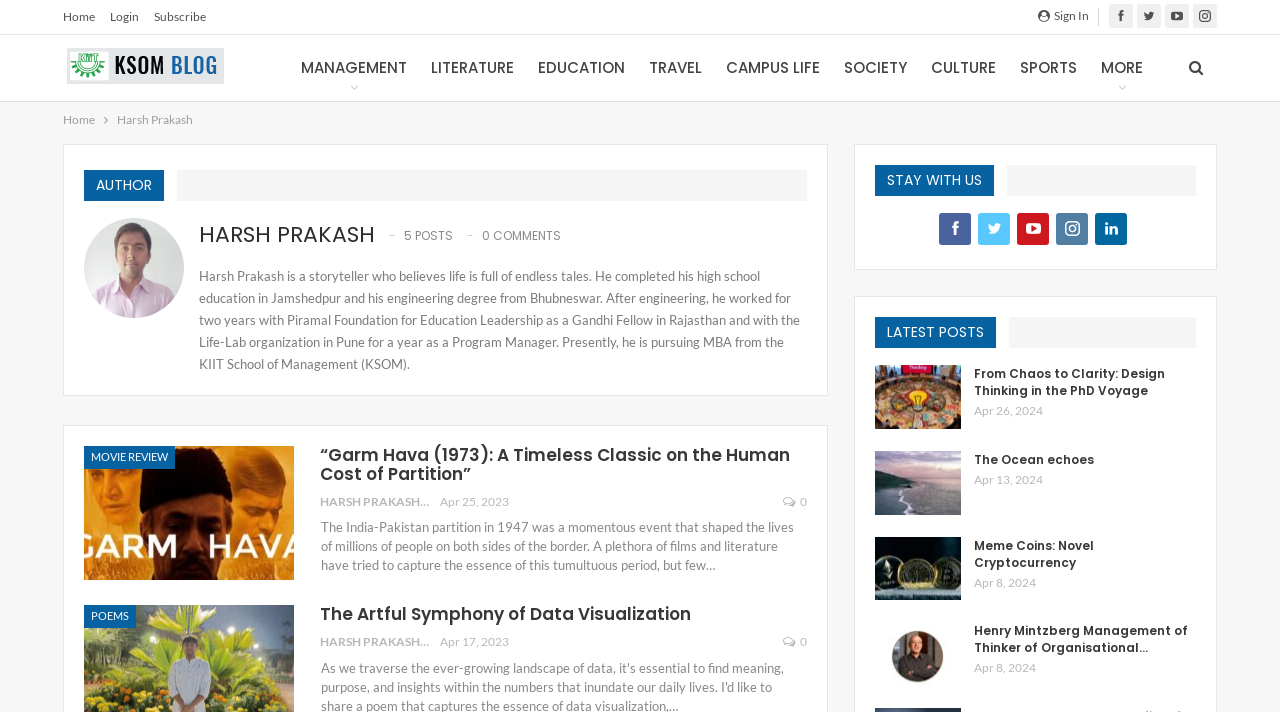What is the title of the first article?
Refer to the image and give a detailed response to the question.

The title of the first article can be found in the article section, where it is written as '“Garm Hava (1973): A Timeless Classic on the Human Cost of Partition”'.